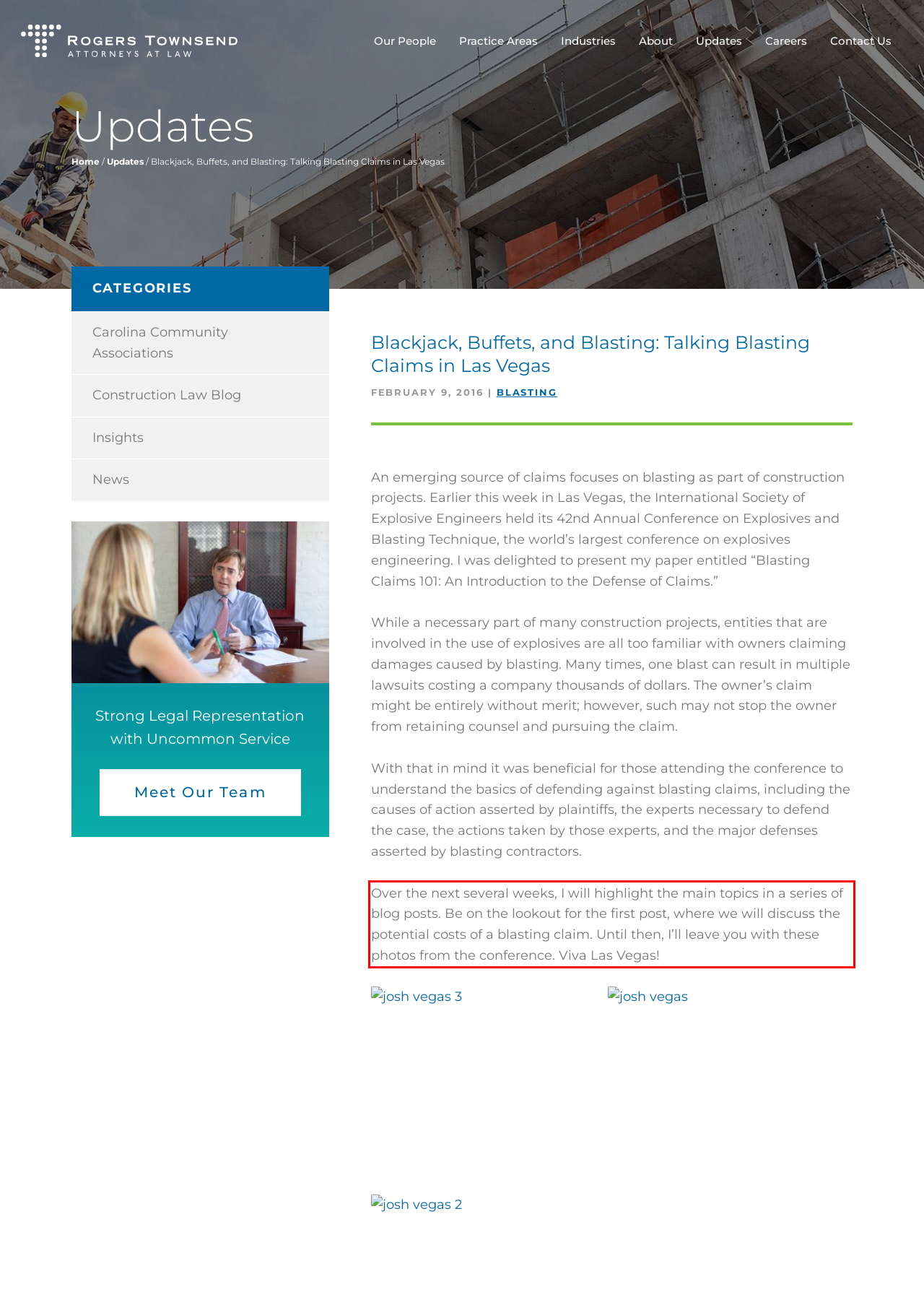Given a screenshot of a webpage containing a red rectangle bounding box, extract and provide the text content found within the red bounding box.

Over the next several weeks, I will highlight the main topics in a series of blog posts. Be on the lookout for the first post, where we will discuss the potential costs of a blasting claim. Until then, I’ll leave you with these photos from the conference. Viva Las Vegas!